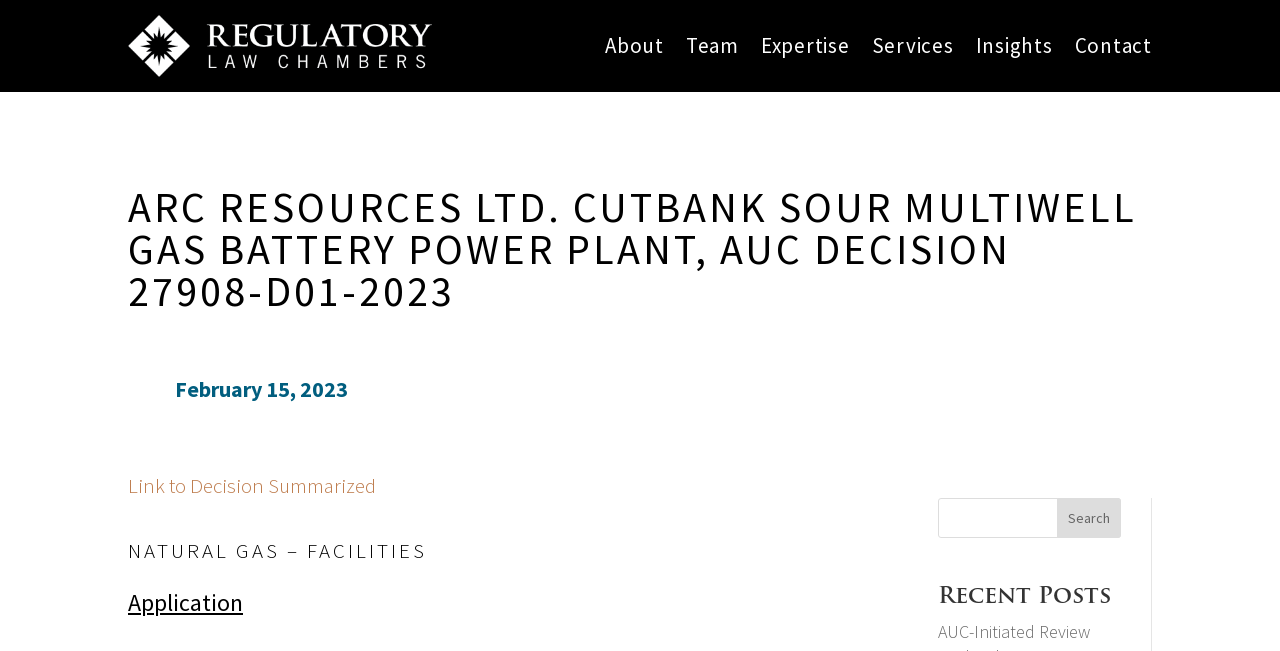Please locate the bounding box coordinates of the element that needs to be clicked to achieve the following instruction: "Search for something". The coordinates should be four float numbers between 0 and 1, i.e., [left, top, right, bottom].

[0.733, 0.765, 0.876, 0.827]